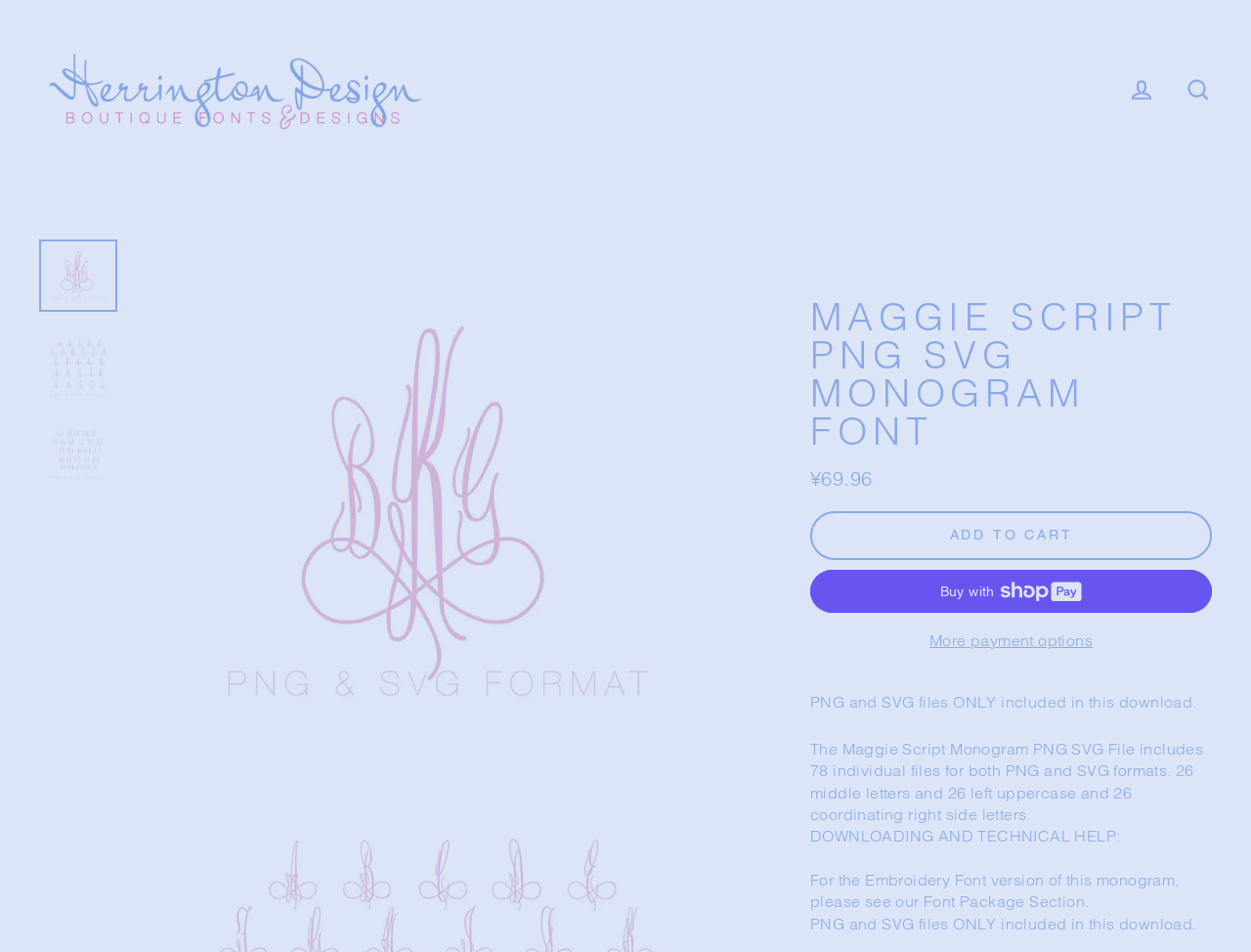Bounding box coordinates are given in the format (top-left x, top-left y, bottom-right x, bottom-right y). All values should be floating point numbers between 0 and 1. Provide the bounding box coordinate for the UI element described as: Learn More

None